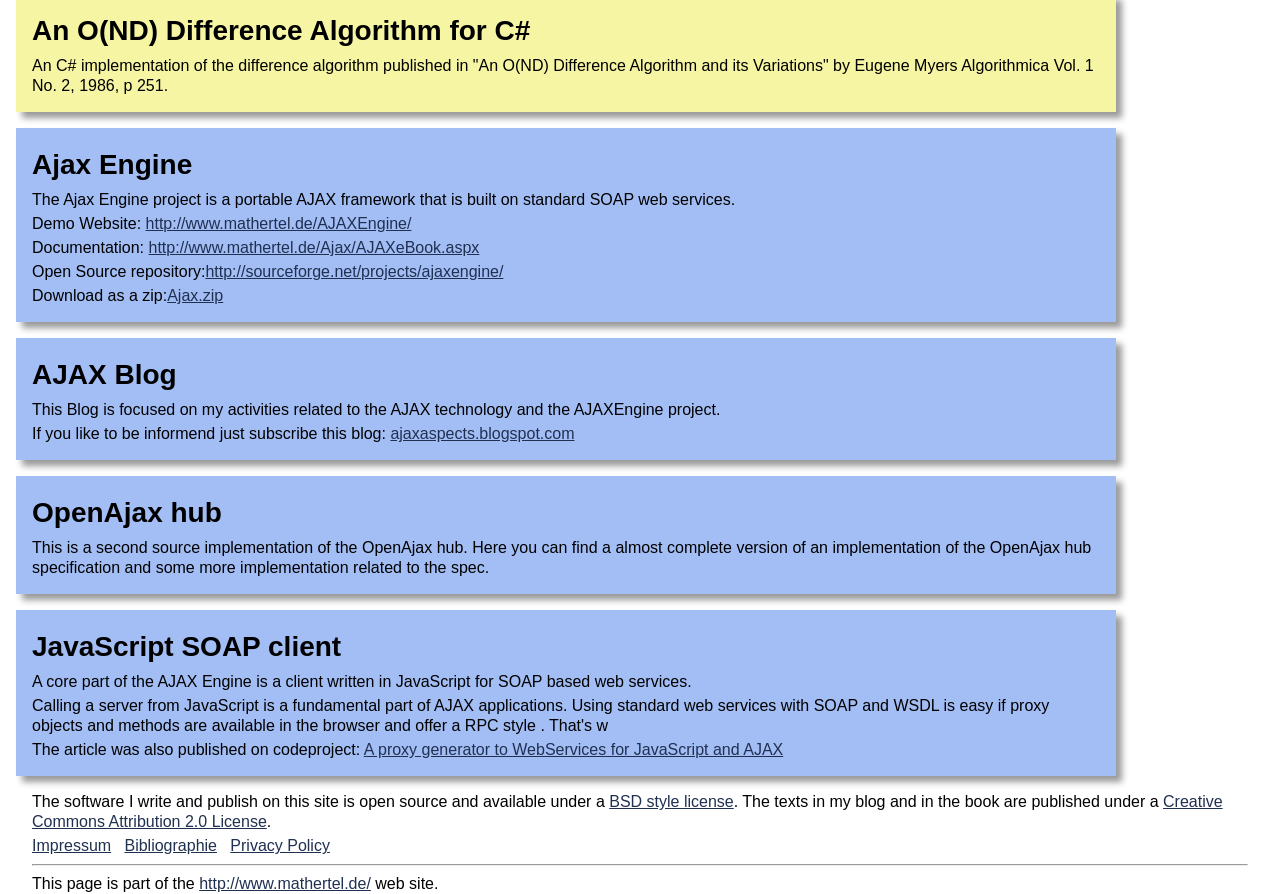Given the description: "Creative Commons Attribution 2.0 License", determine the bounding box coordinates of the UI element. The coordinates should be formatted as four float numbers between 0 and 1, [left, top, right, bottom].

[0.025, 0.887, 0.955, 0.929]